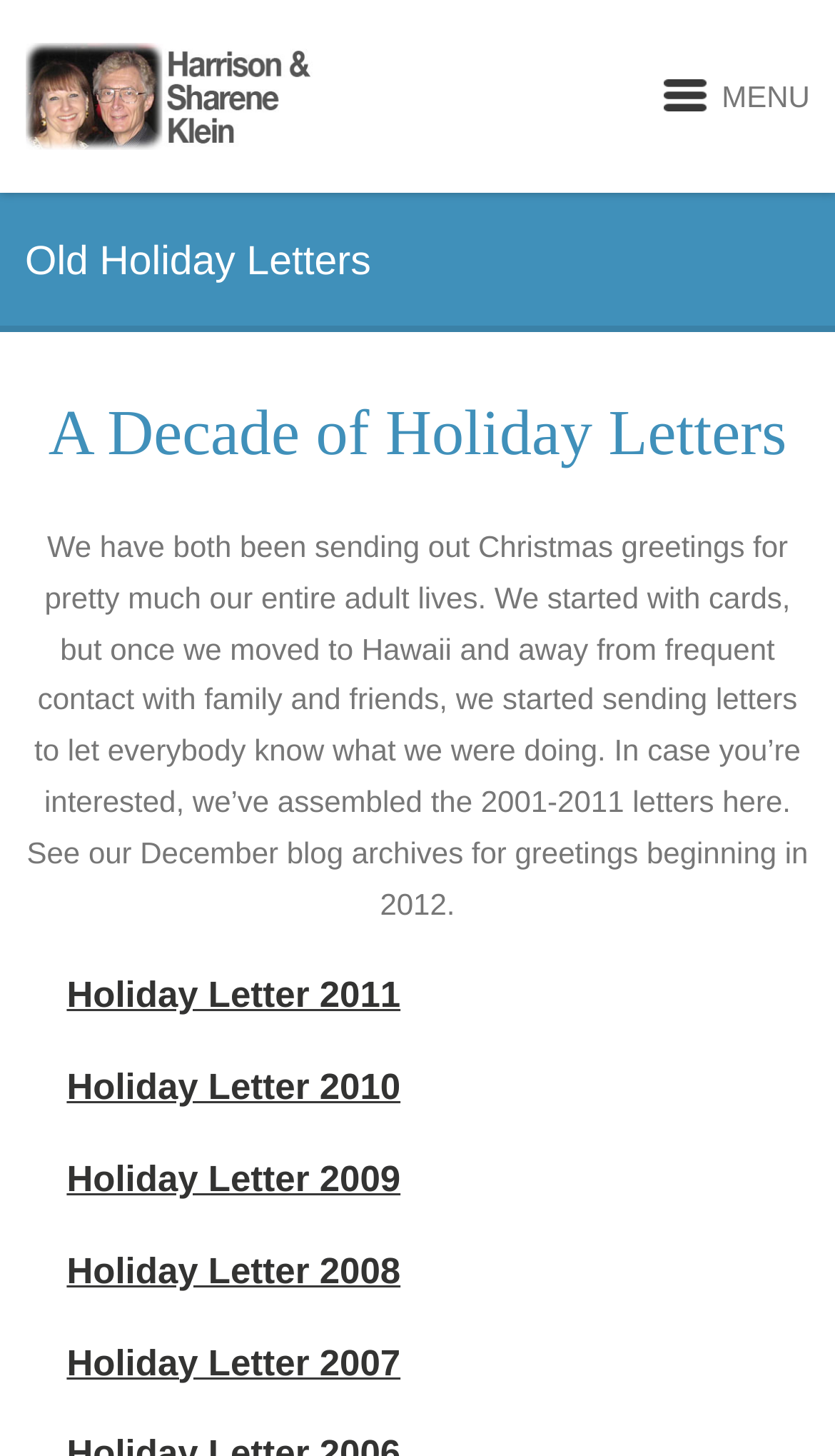Reply to the question below using a single word or brief phrase:
What is the format of the holiday letters?

Text